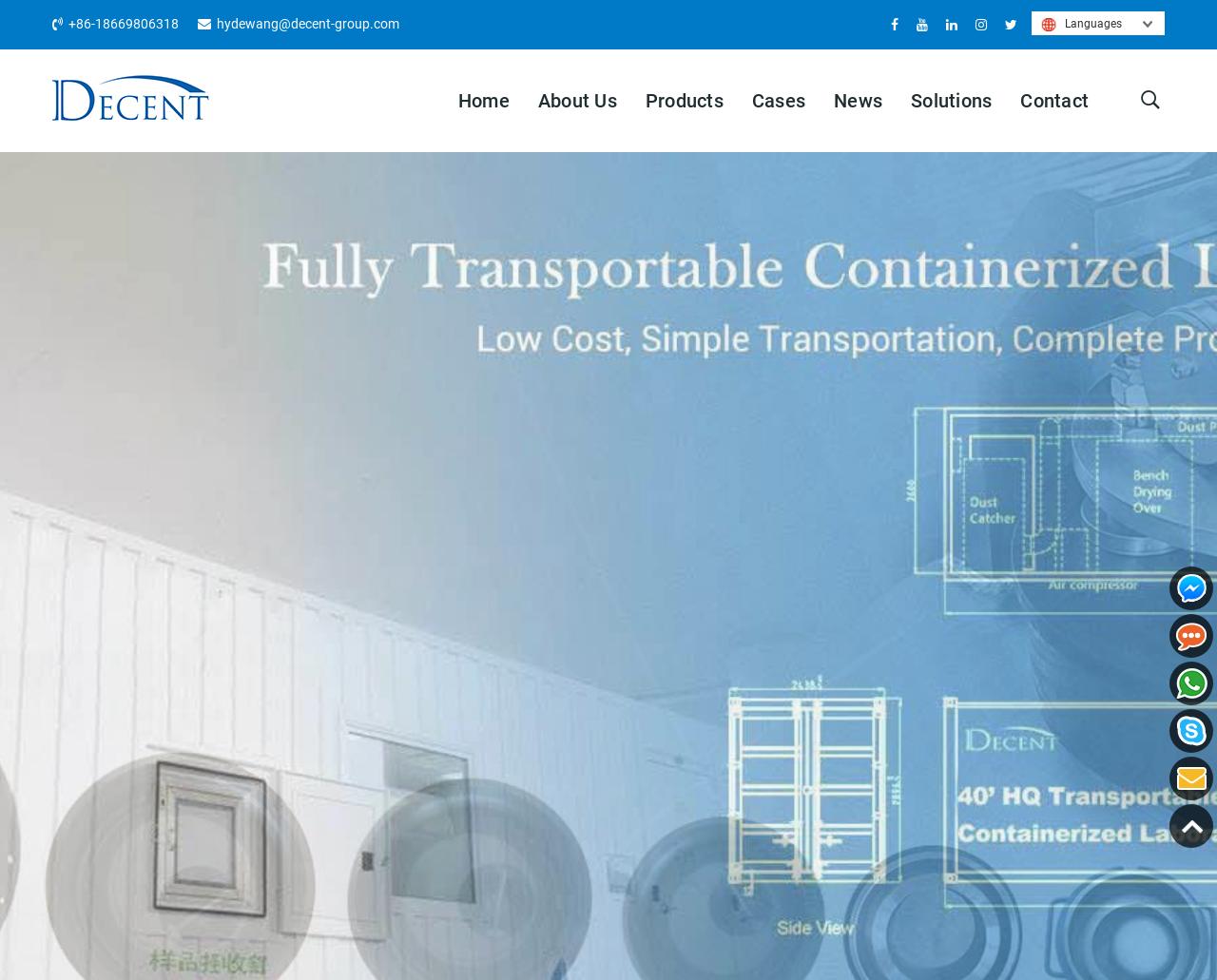Using floating point numbers between 0 and 1, provide the bounding box coordinates in the format (top-left x, top-left y, bottom-right x, bottom-right y). Locate the UI element described here: parent_node: Facebook Messenger

[0.961, 0.821, 0.997, 0.865]